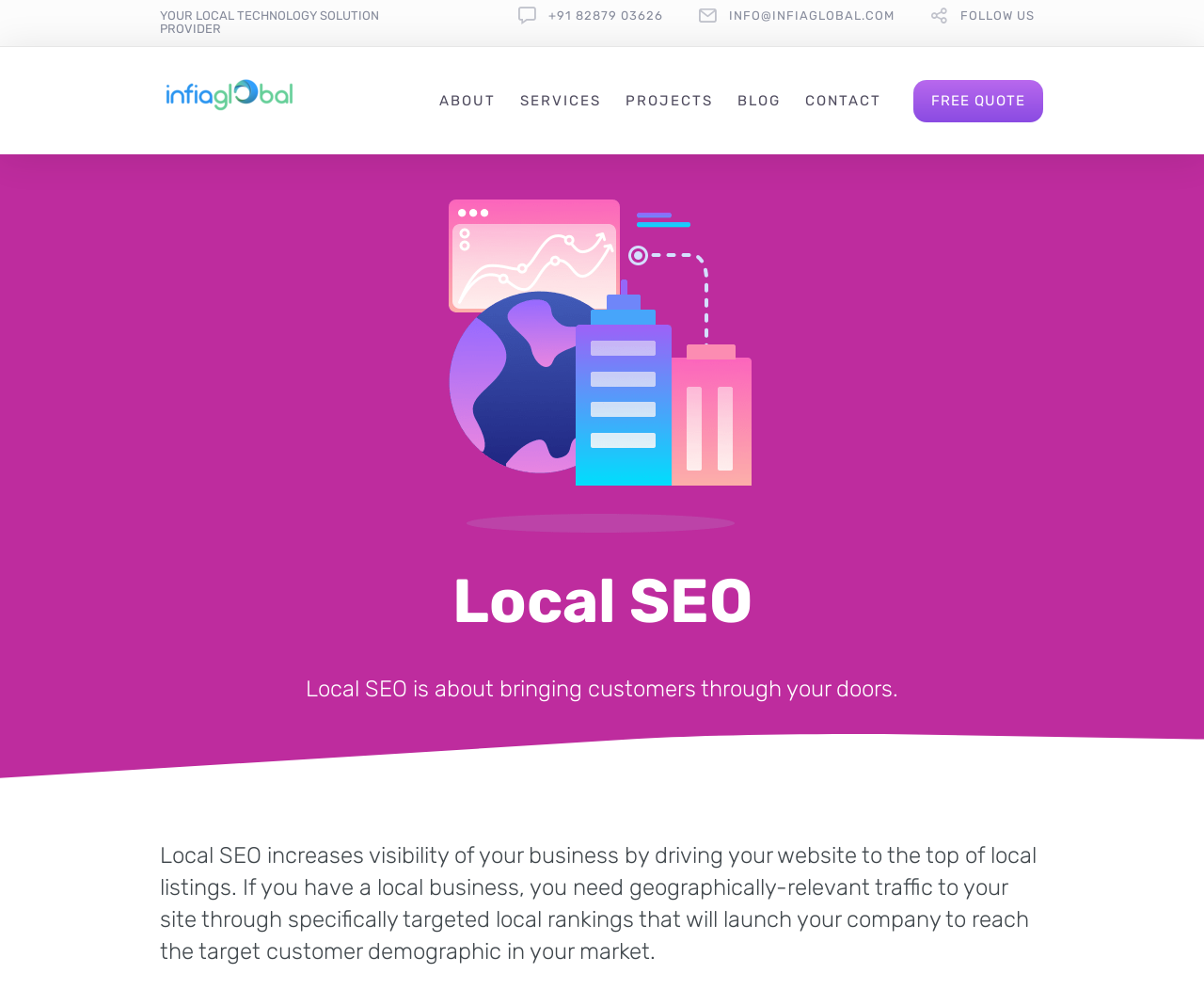Please locate the UI element described by "Free Quote" and provide its bounding box coordinates.

[0.759, 0.08, 0.866, 0.123]